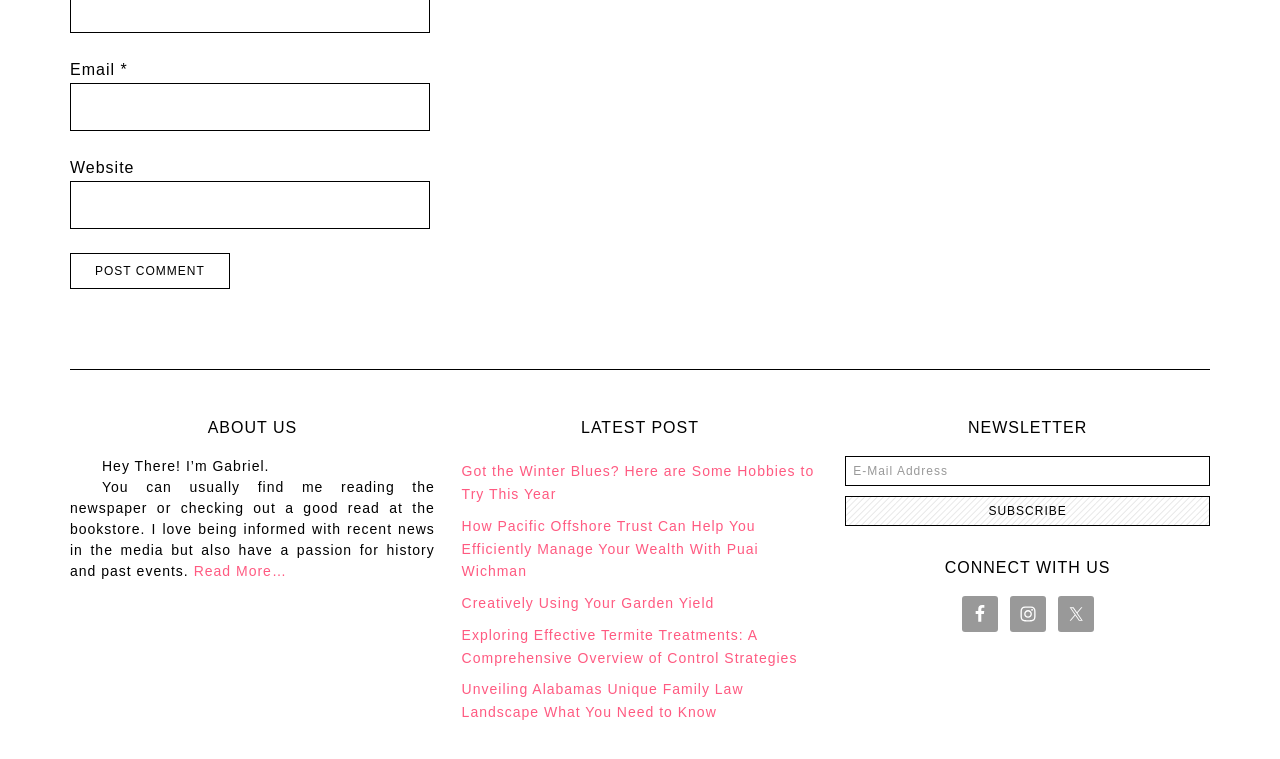What is the topic of the latest post?
Carefully examine the image and provide a detailed answer to the question.

The latest post section contains multiple links with different titles, such as 'Got the Winter Blues? Here are Some Hobbies to Try This Year', 'How Pacific Offshore Trust Can Help You Efficiently Manage Your Wealth With Puai Wichman', and more, indicating that the topic of the latest post is varied and covers multiple subjects.